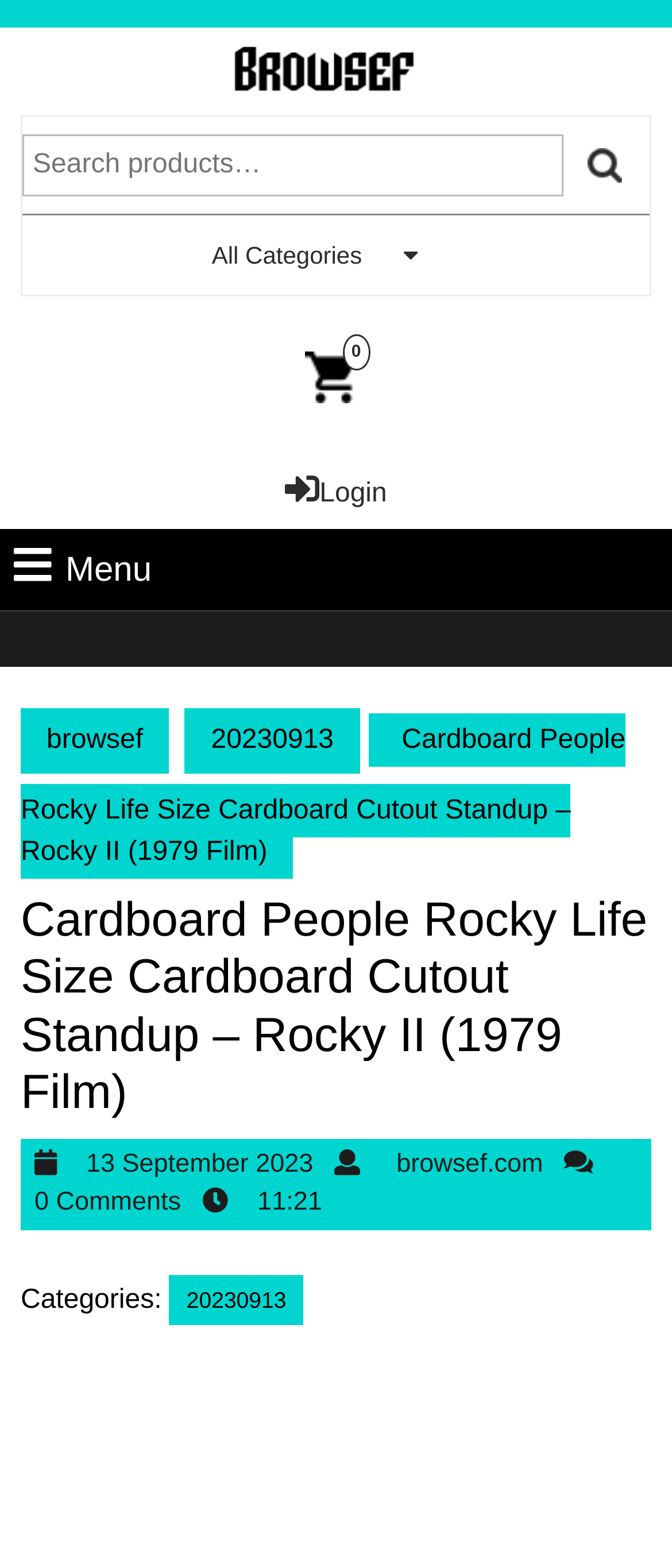Determine the bounding box coordinates for the UI element matching this description: "Apogee Symphony Desktop 注册与安装教程".

None